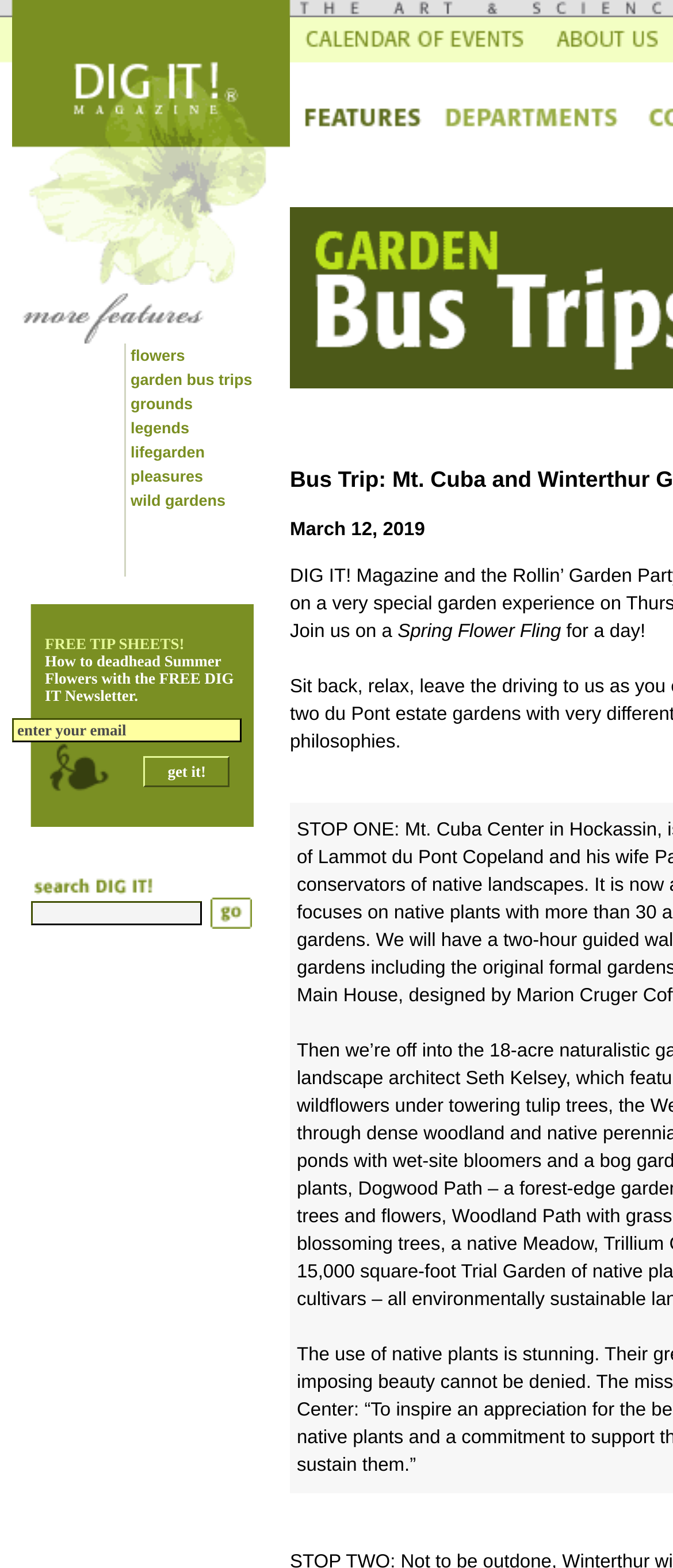What is the text of the first link on the webpage?
Using the image as a reference, answer with just one word or a short phrase.

flowers